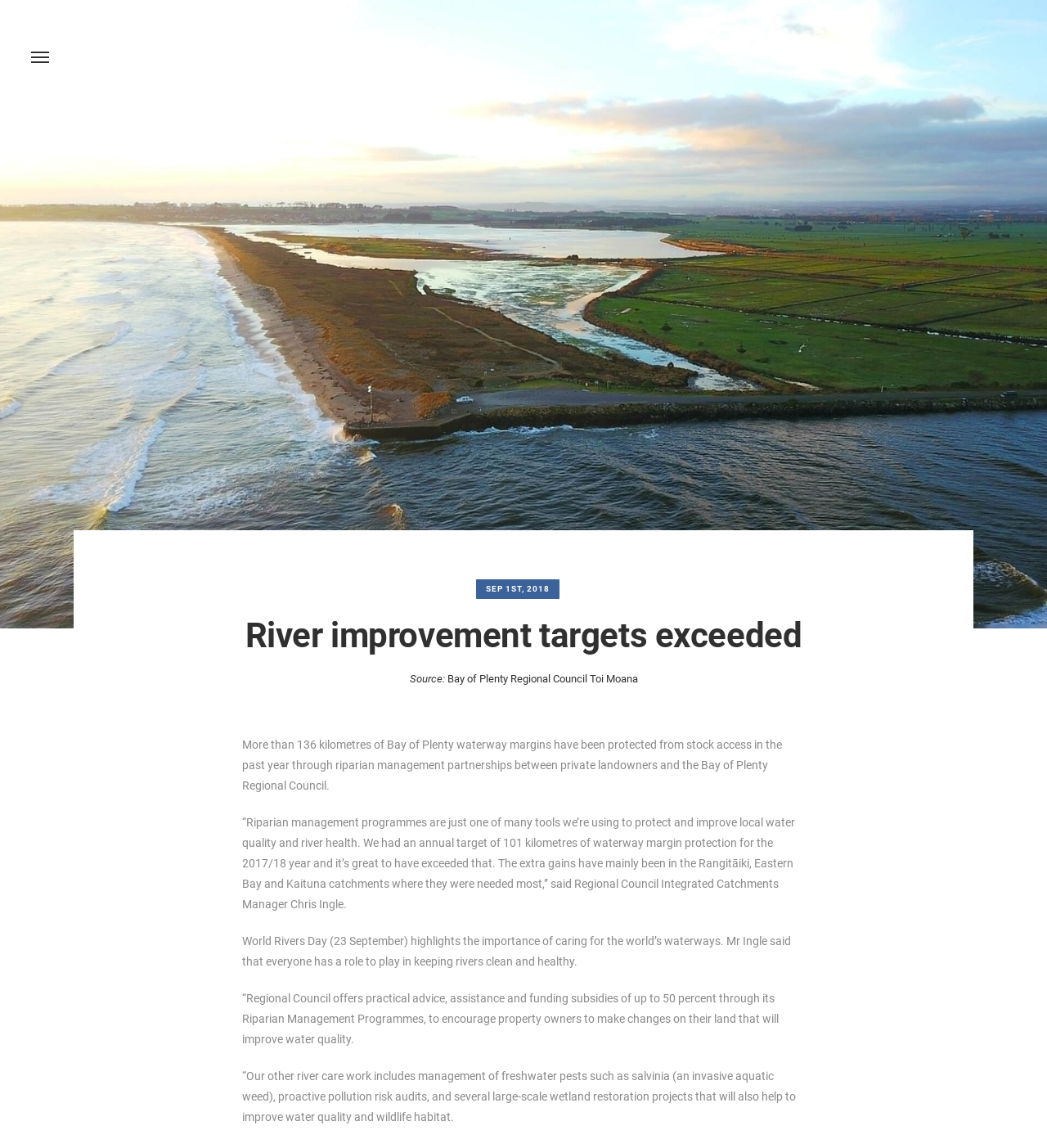How many kilometers of waterway margins have been protected?
Please respond to the question with as much detail as possible.

The webpage mentions that 'More than 136 kilometres of Bay of Plenty waterway margins have been protected from stock access in the past year through riparian management partnerships between private landowners and the Bay of Plenty Regional Council.' This information is provided in the StaticText element.